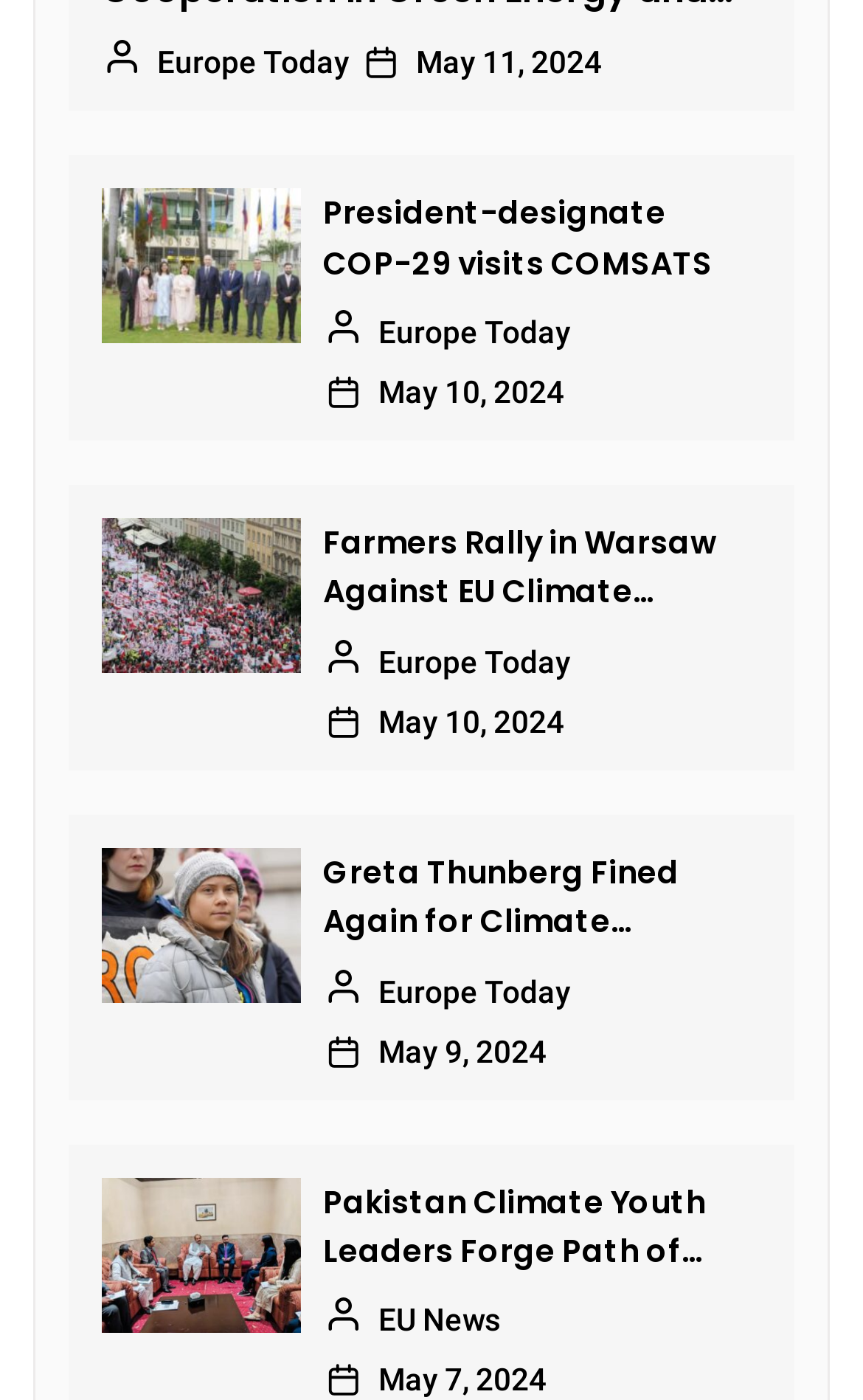Reply to the question with a single word or phrase:
What is the date of the latest news article?

May 11, 2024